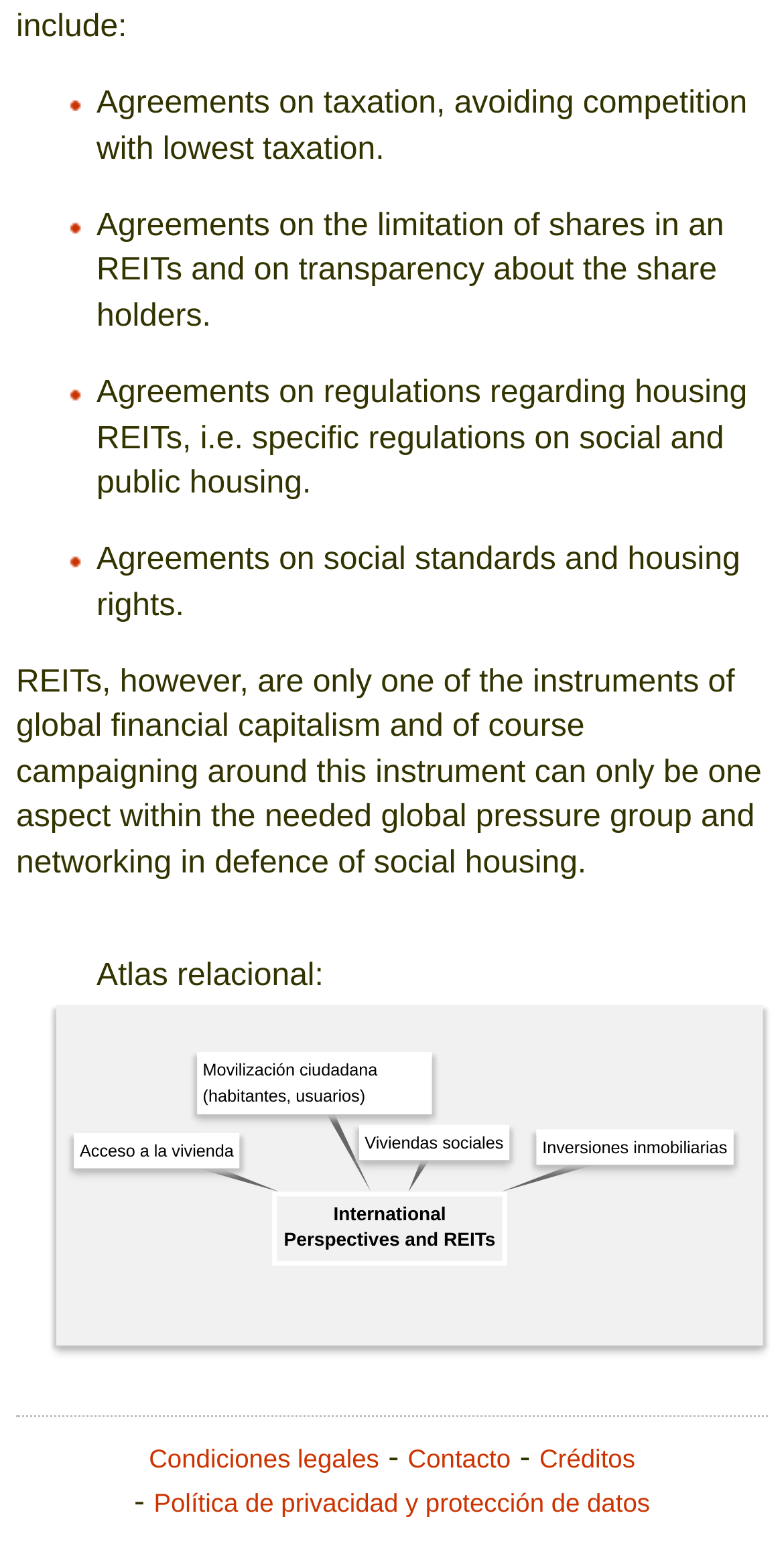Identify the bounding box coordinates of the part that should be clicked to carry out this instruction: "Click on 'International Perspectives and REITs'".

[0.362, 0.768, 0.632, 0.797]